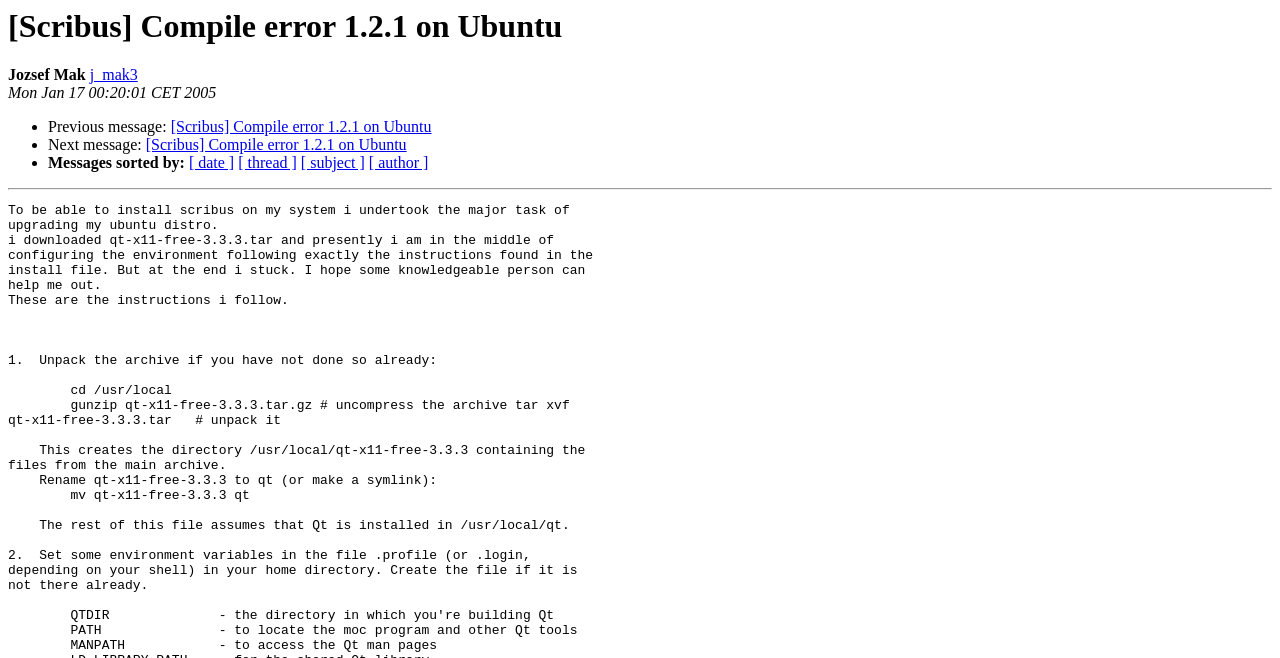What is the primary heading on this webpage?

[Scribus] Compile error 1.2.1 on Ubuntu